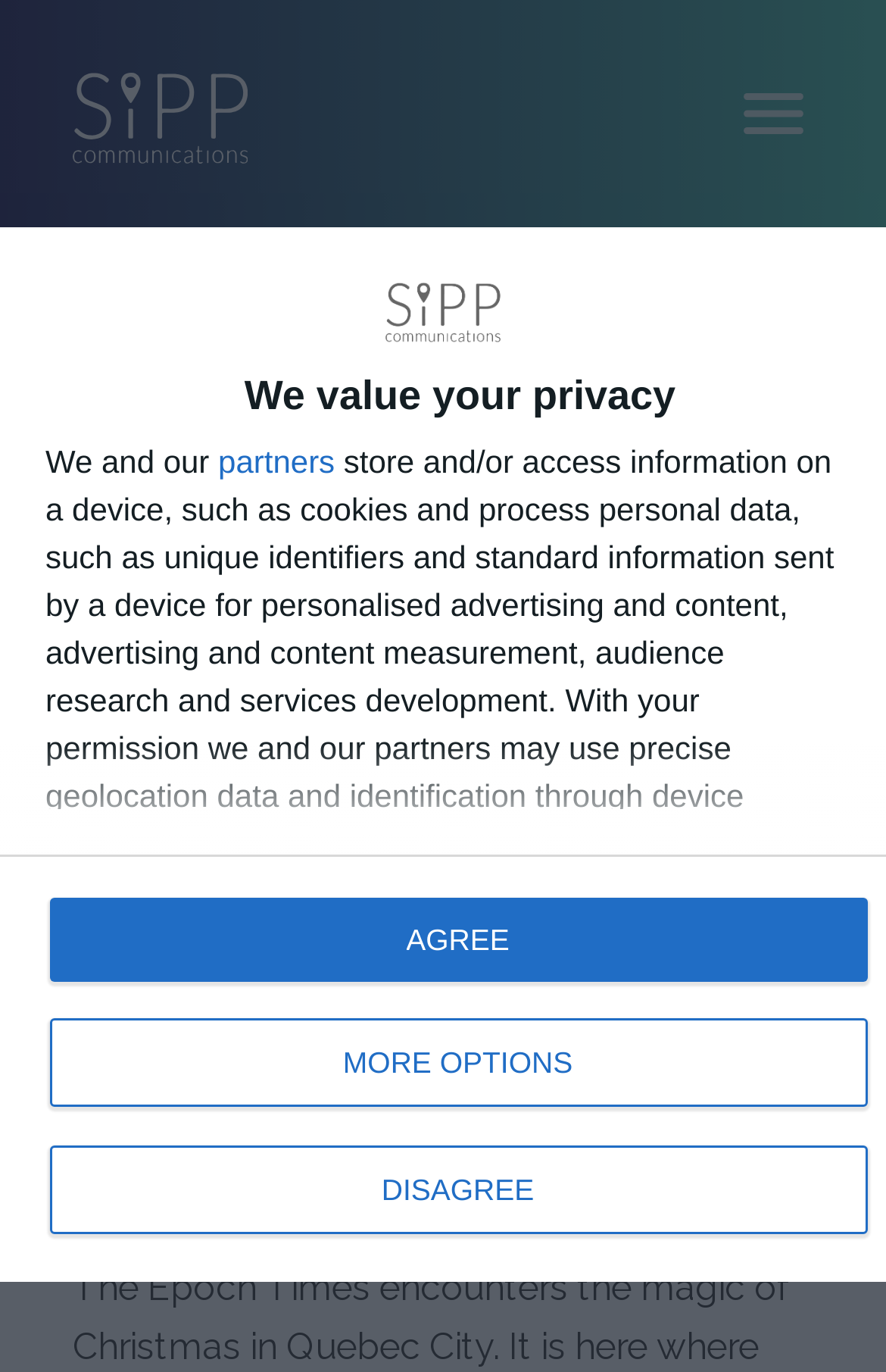How many buttons are in the privacy dialog?
Please use the image to deliver a detailed and complete answer.

I looked at the privacy dialog and counted the number of buttons. There are three buttons: 'MORE OPTIONS', 'DISAGREE', and 'AGREE'.